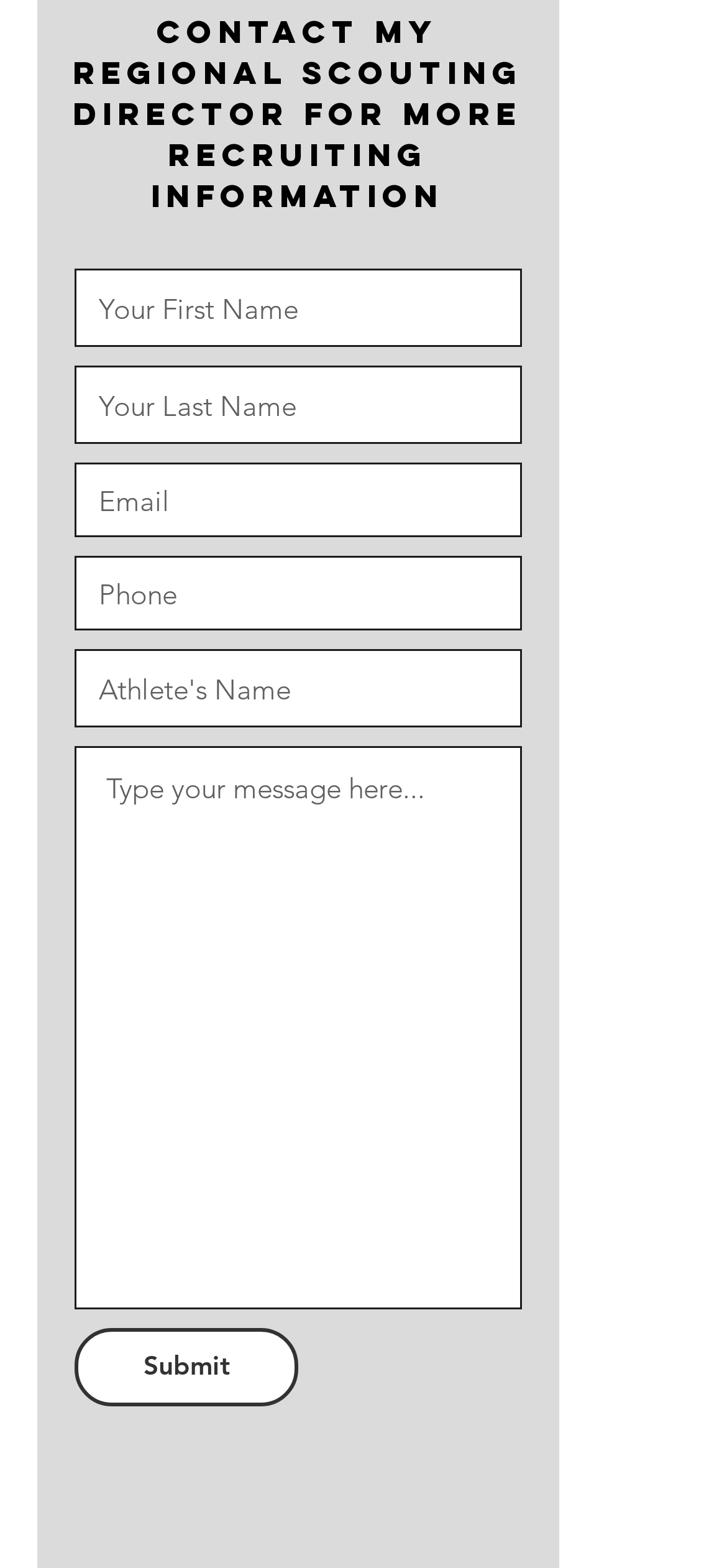Using the provided element description, identify the bounding box coordinates as (top-left x, top-left y, bottom-right x, bottom-right y). Ensure all values are between 0 and 1. Description: Submit

[0.103, 0.847, 0.41, 0.897]